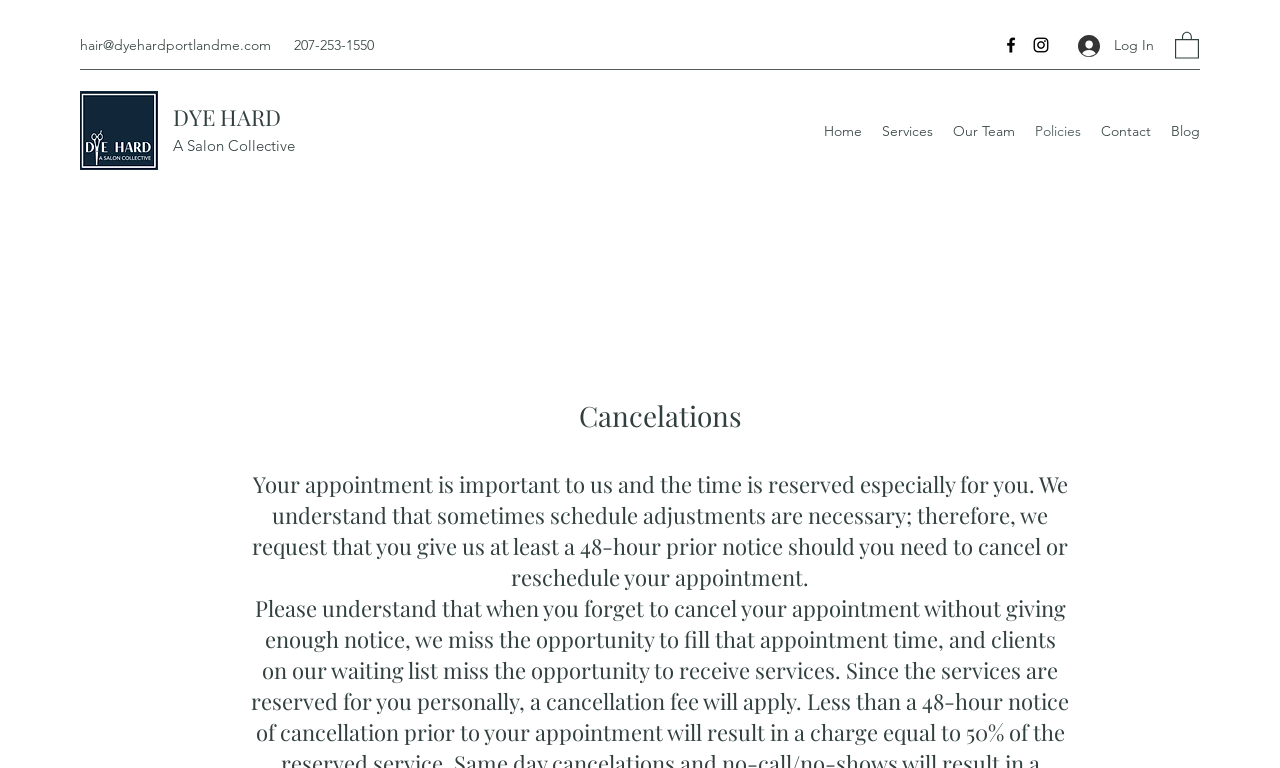Could you provide the bounding box coordinates for the portion of the screen to click to complete this instruction: "Click the hair@dyehardportlandme.com email link"?

[0.062, 0.047, 0.212, 0.07]